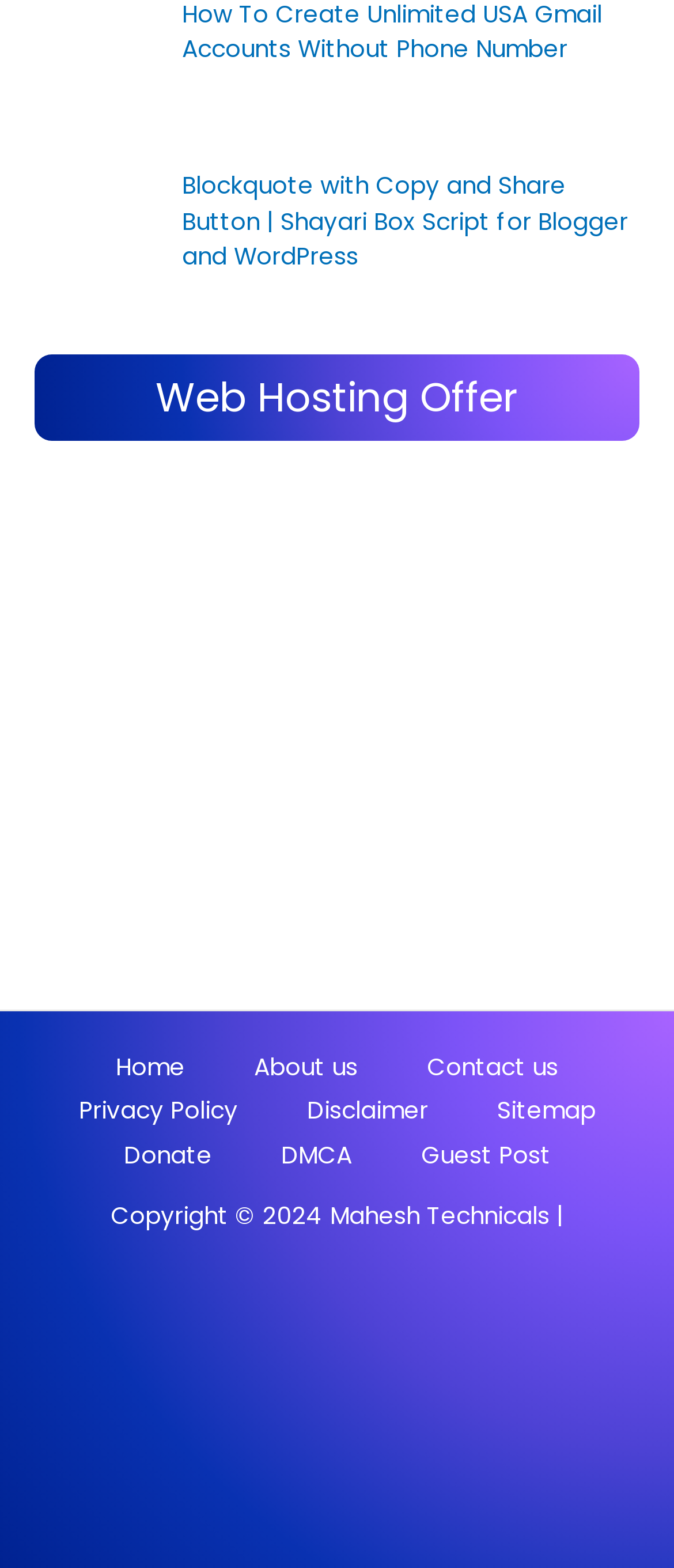Locate the bounding box coordinates of the element that needs to be clicked to carry out the instruction: "View the 'Hostinger Banner'". The coordinates should be given as four float numbers ranging from 0 to 1, i.e., [left, top, right, bottom].

[0.051, 0.3, 0.949, 0.621]